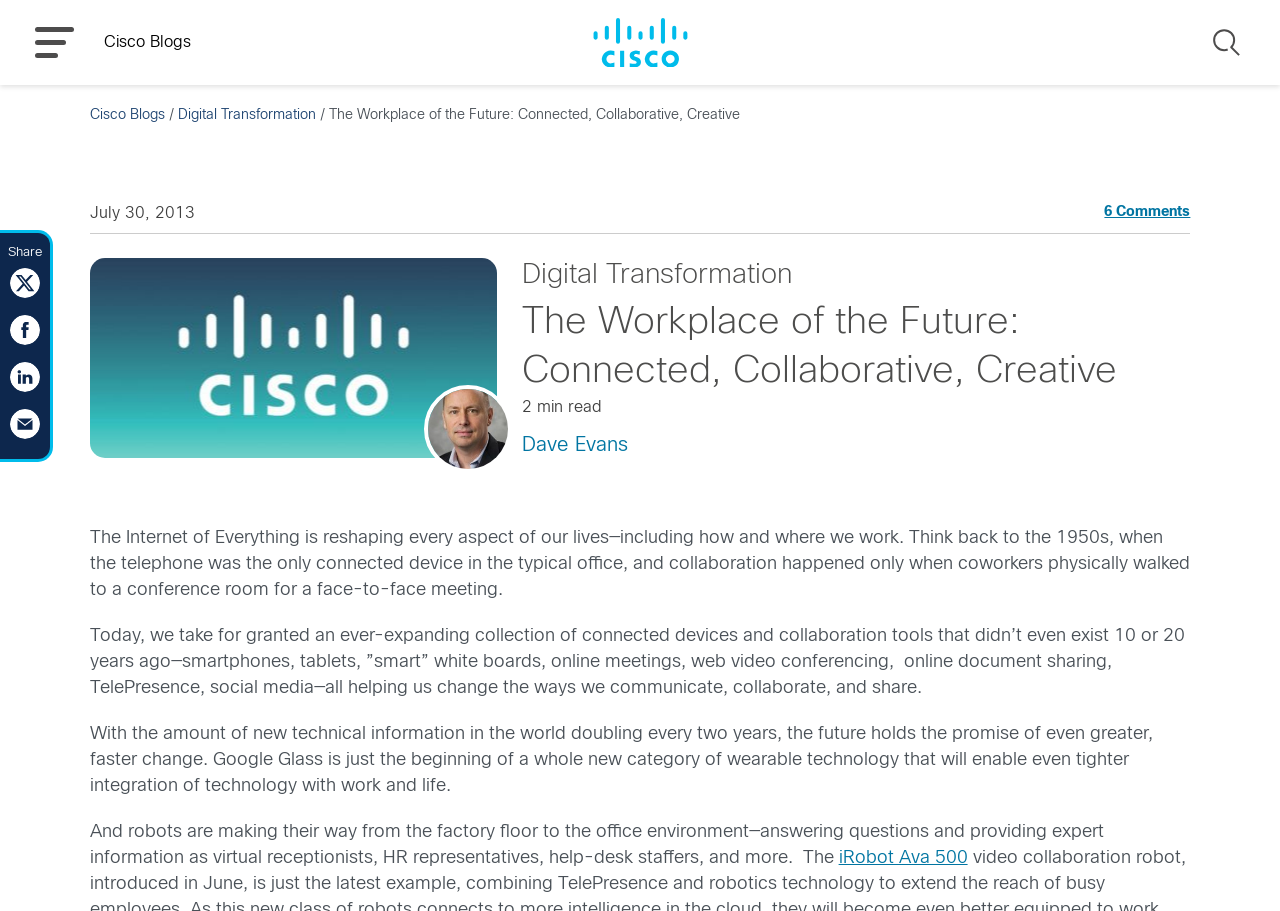Locate the bounding box coordinates of the element to click to perform the following action: 'Open the MENU'. The coordinates should be given as four float values between 0 and 1, in the form of [left, top, right, bottom].

[0.027, 0.03, 0.058, 0.064]